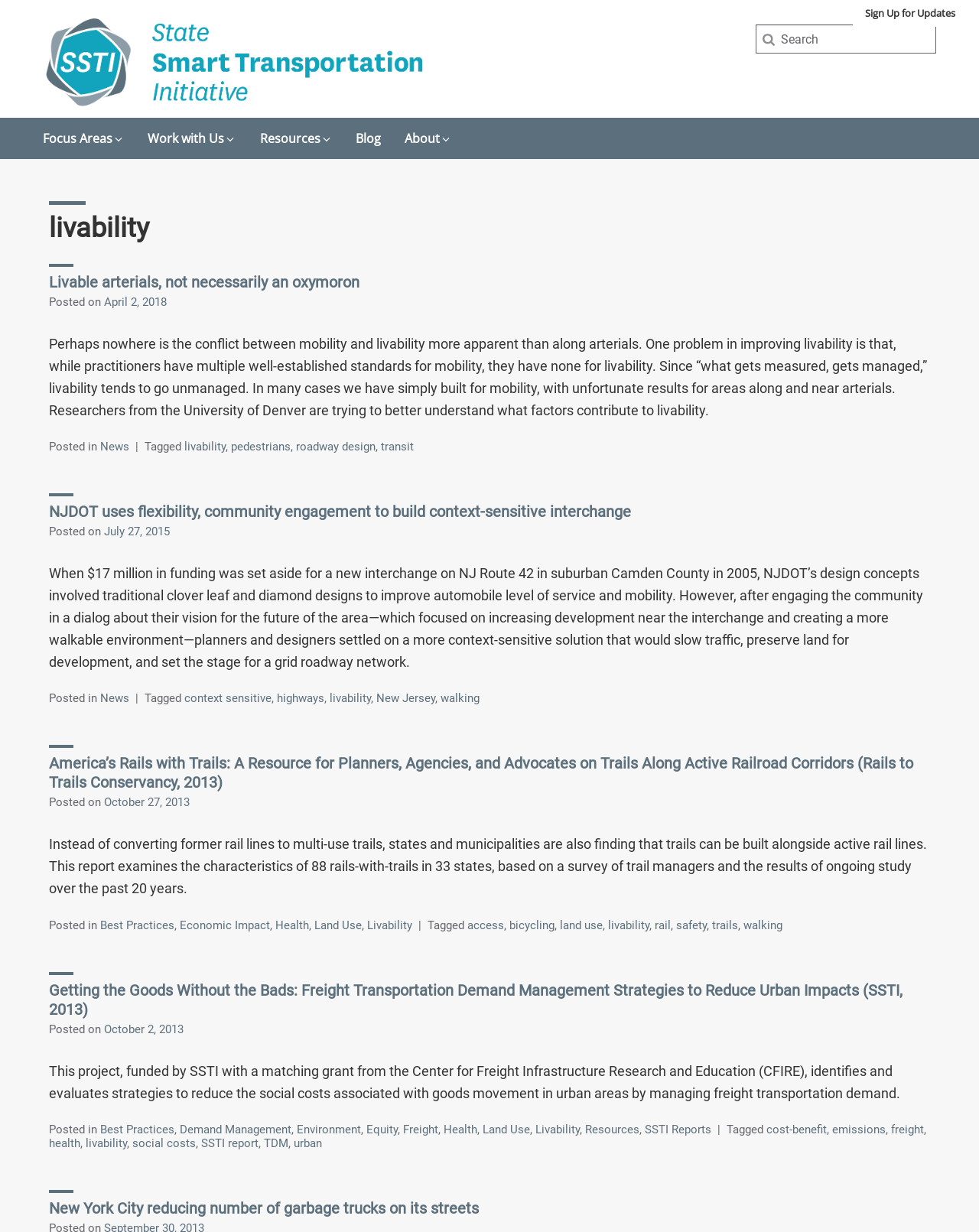Point out the bounding box coordinates of the section to click in order to follow this instruction: "Search".

[0.772, 0.02, 0.956, 0.044]